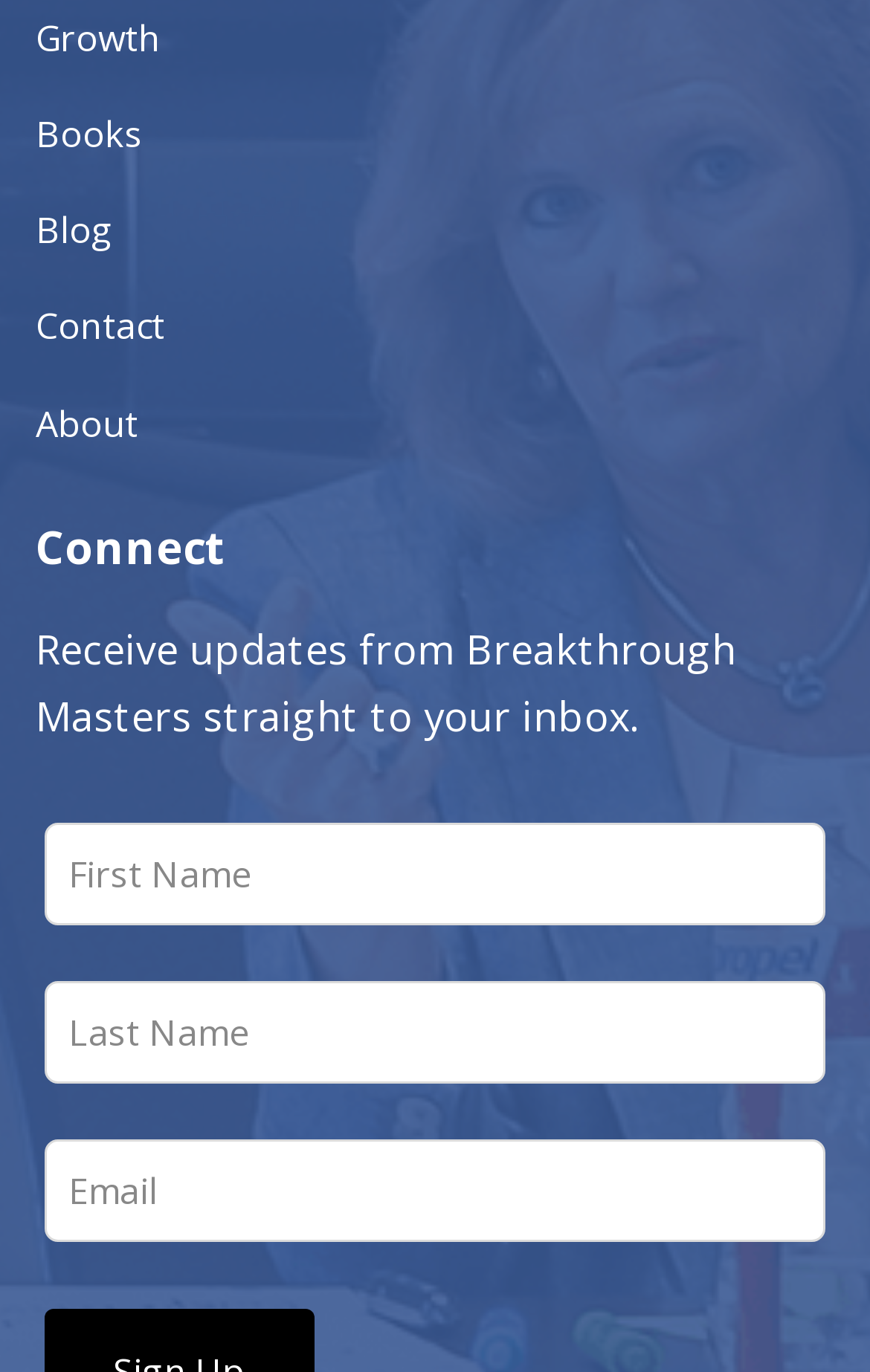How many links are in the footer?
Look at the image and answer with only one word or phrase.

5